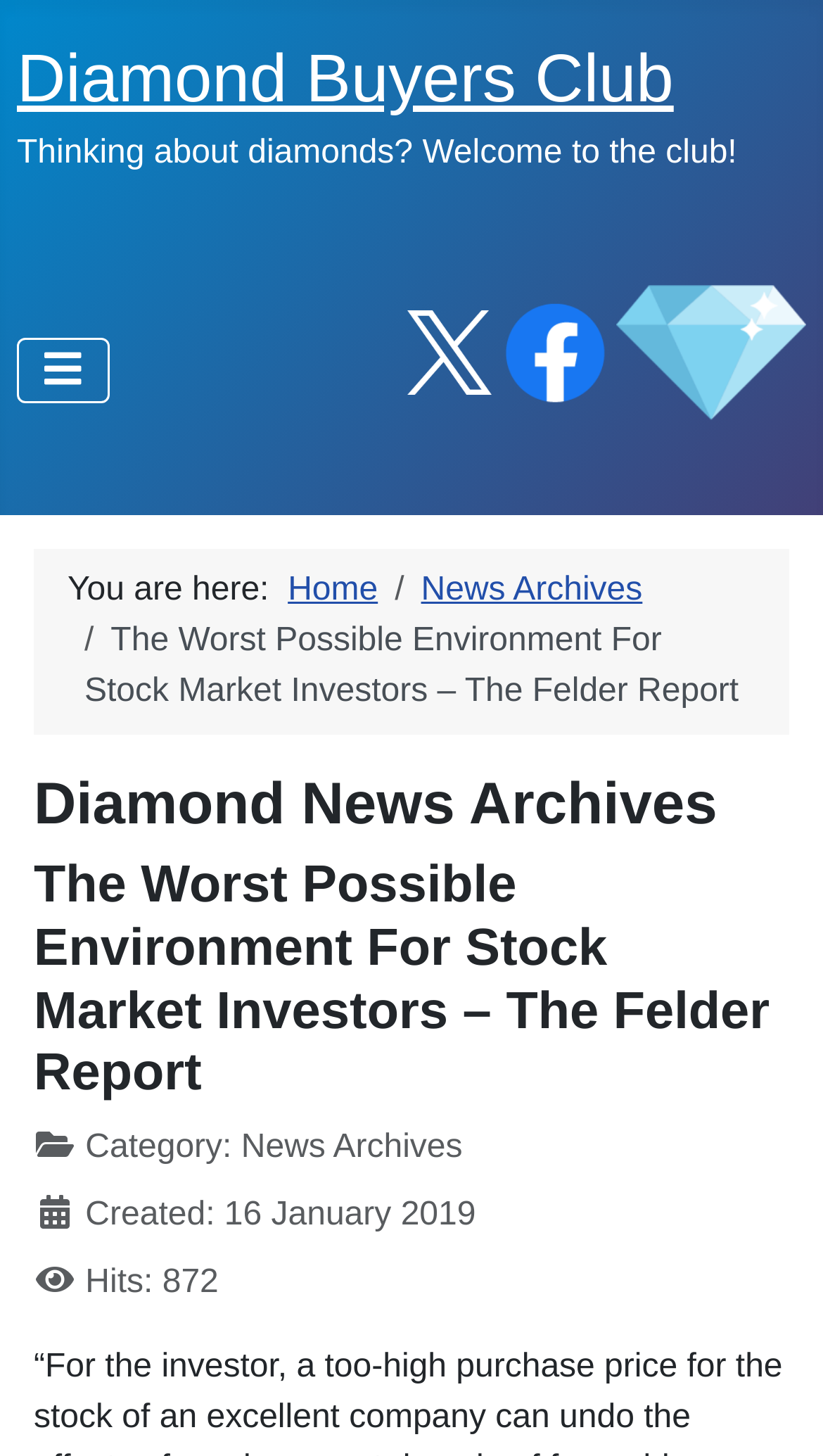Please determine the bounding box coordinates of the clickable area required to carry out the following instruction: "View information on Offshore Wind Energy in California". The coordinates must be four float numbers between 0 and 1, represented as [left, top, right, bottom].

None